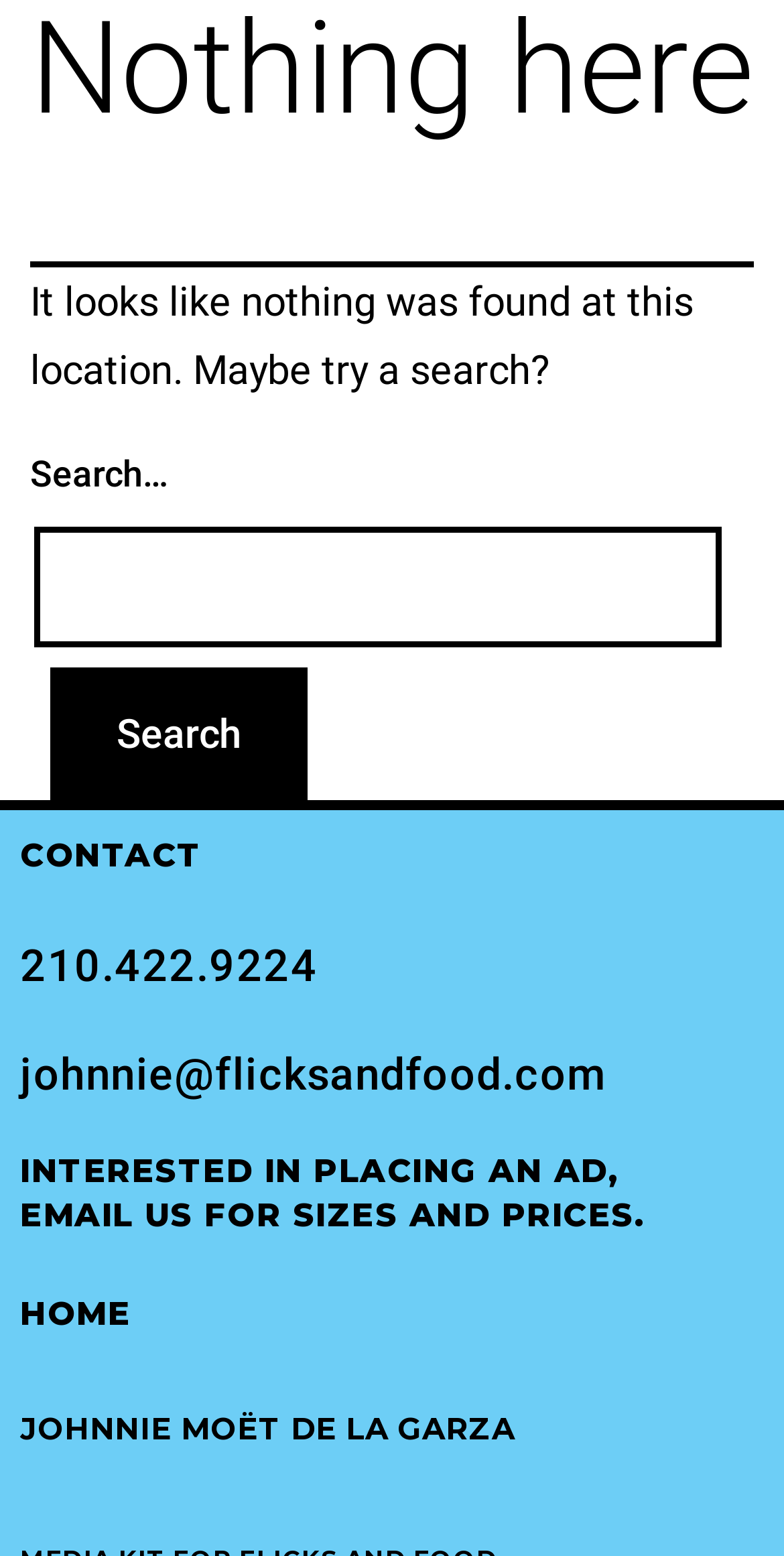Find the bounding box coordinates for the HTML element described as: "parent_node: Search… name="s"". The coordinates should consist of four float values between 0 and 1, i.e., [left, top, right, bottom].

[0.044, 0.338, 0.919, 0.416]